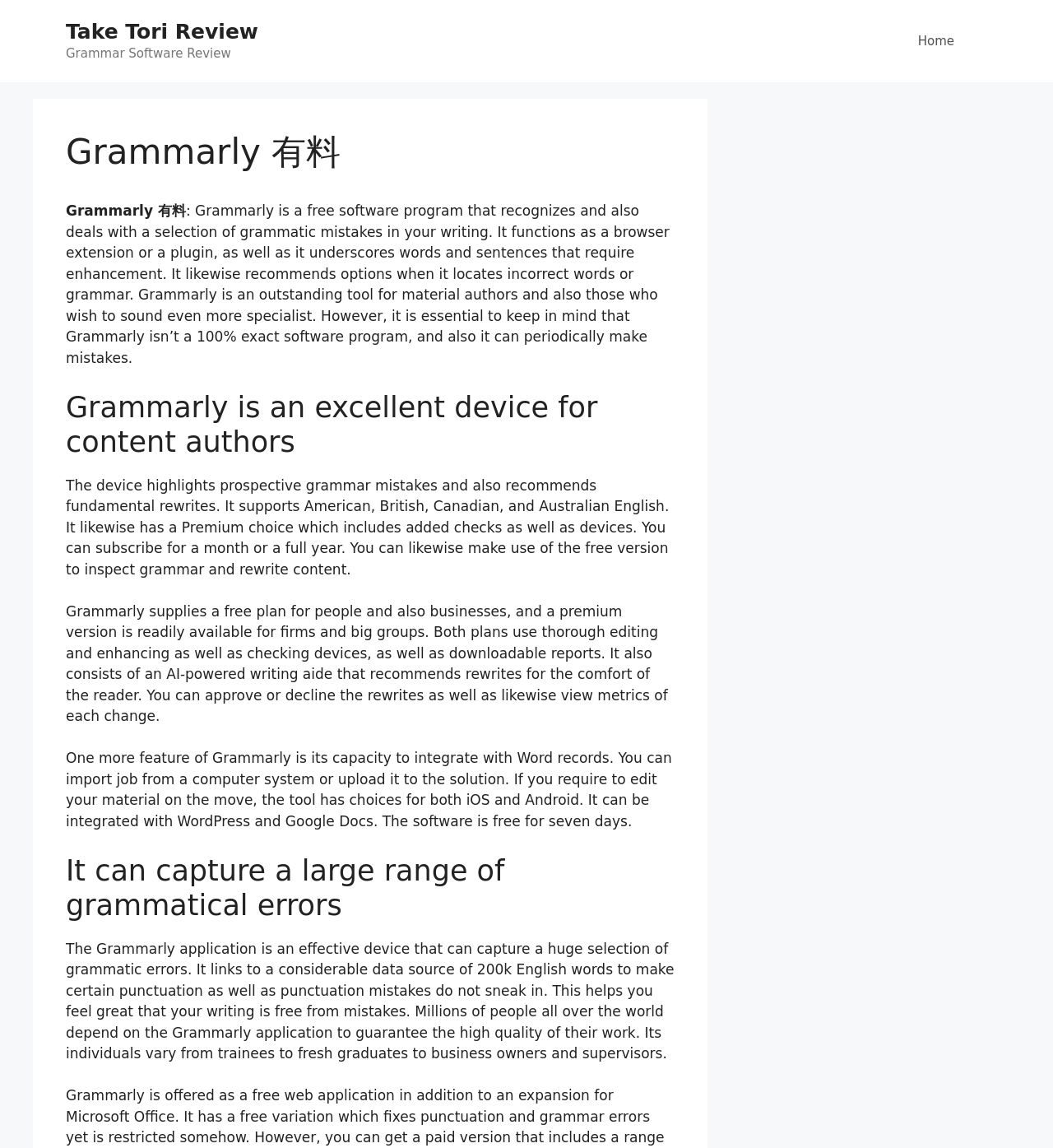Describe in detail what you see on the webpage.

The webpage is about Grammarly, a free software program that recognizes and deals with grammatical mistakes in writing. At the top of the page, there is a banner with a link to "Take Tori Review" and a static text "Grammar Software Review". On the right side of the banner, there is a navigation menu with a link to "Home".

Below the banner, there is a heading "Grammarly 有料" which is the title of the page. Following the title, there is a paragraph of text that describes Grammarly as a free software program that recognizes and deals with grammatical mistakes in writing. It also mentions that Grammarly functions as a browser extension or a plugin and underscores words and sentences that require enhancement.

Below the paragraph, there are several sections of text, each with a heading. The first section has a heading "Grammarly is an excellent device for content authors" and describes how the device highlights potential grammar mistakes and recommends basic rewrites. The second section has a heading "The device highlights prospective grammar mistakes and also recommends fundamental rewrites" and provides more details about the device's features, including its support for different English languages and its premium option.

The third section has a heading "Grammarly supplies a free plan for people and also businesses" and describes the different plans offered by Grammarly, including a free plan and a premium version for firms and big groups. The section also mentions the features of each plan, including thorough editing and checking tools, downloadable reports, and an AI-powered writing assistant.

The fourth section has a heading "One more feature of Grammarly is its capacity to integrate with Word records" and describes how Grammarly can integrate with Word documents, as well as its options for mobile devices and its integration with WordPress and Google Docs.

The final section has a heading "It can capture a large range of grammatical errors" and describes the Grammarly application as a powerful tool that can capture a huge selection of grammatical errors. It mentions that the application links to a considerable database of 200k English words to ensure punctuation and punctuation mistakes do not sneak in.